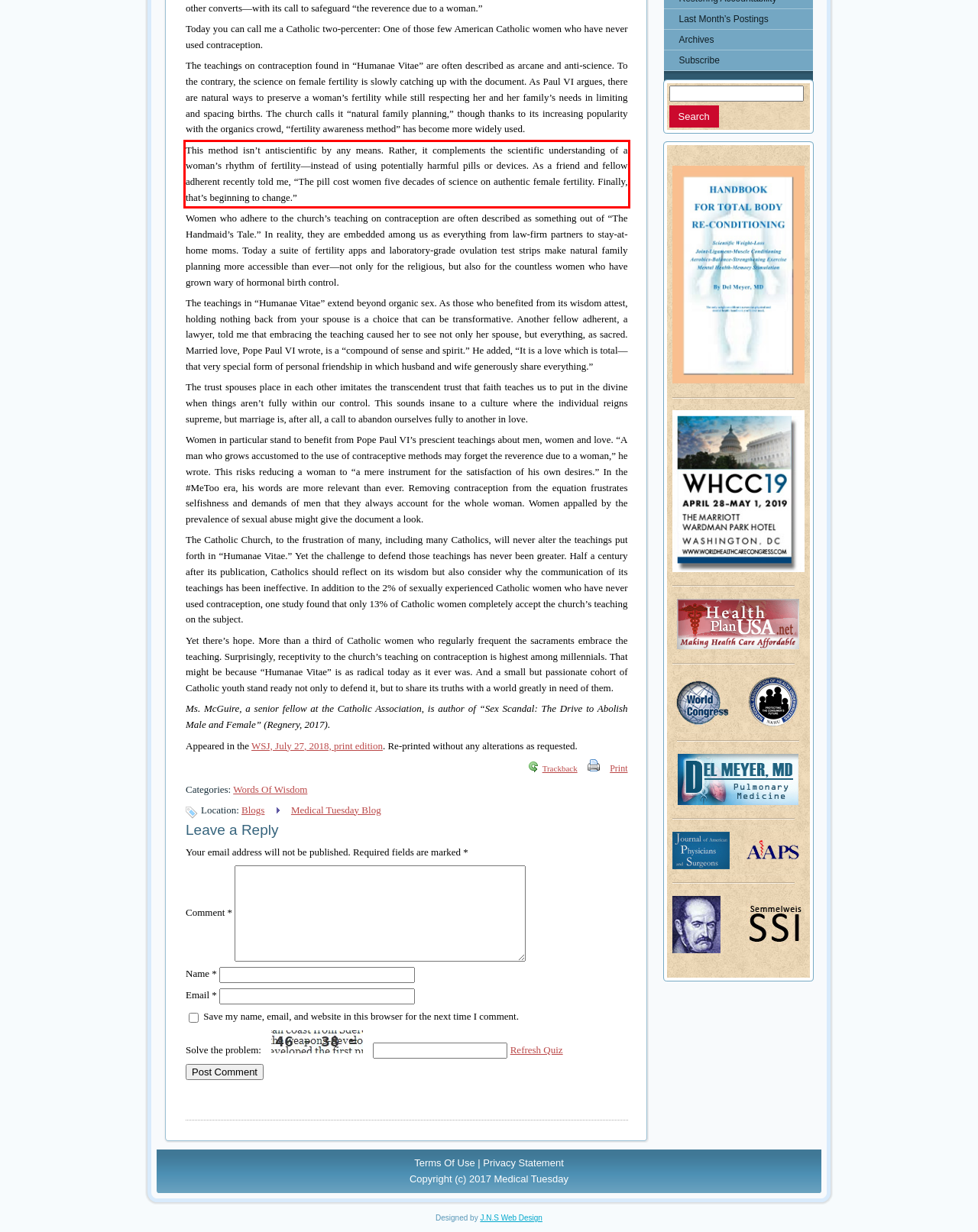You are given a webpage screenshot with a red bounding box around a UI element. Extract and generate the text inside this red bounding box.

This method isn’t antiscientific by any means. Rather, it complements the scientific understanding of a woman’s rhythm of fertility—instead of using potentially harmful pills or devices. As a friend and fellow adherent recently told me, “The pill cost women five decades of science on authentic female fertility. Finally, that’s beginning to change.”